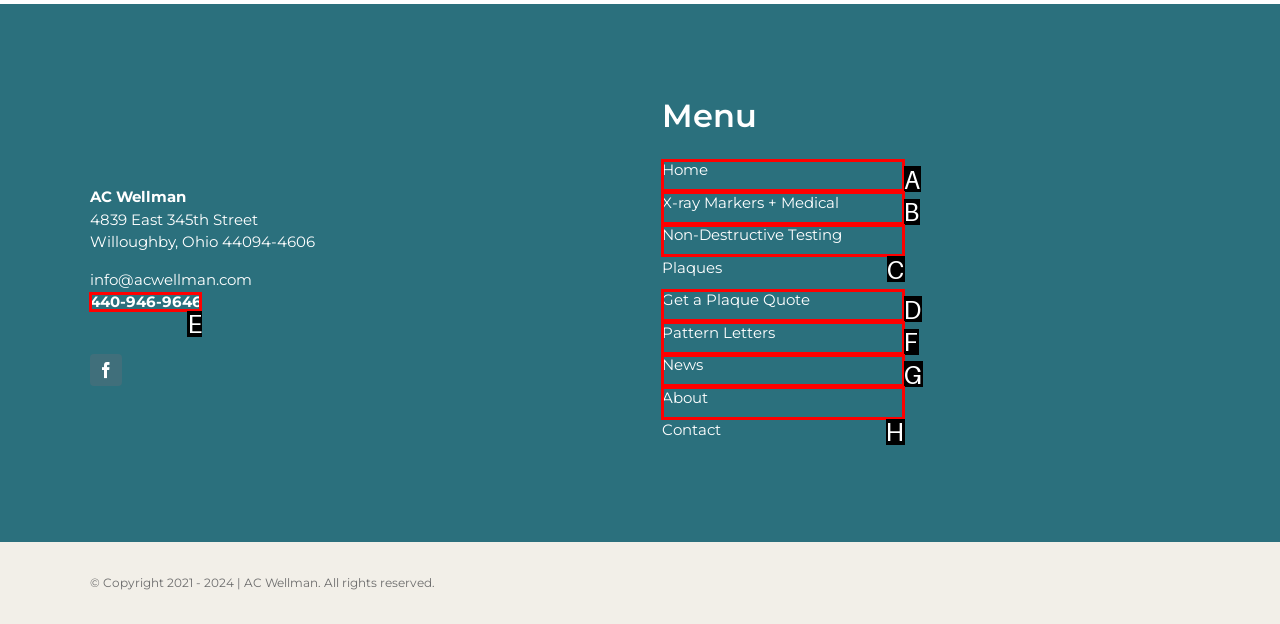Tell me which one HTML element best matches the description: Non-Destructive Testing Answer with the option's letter from the given choices directly.

C